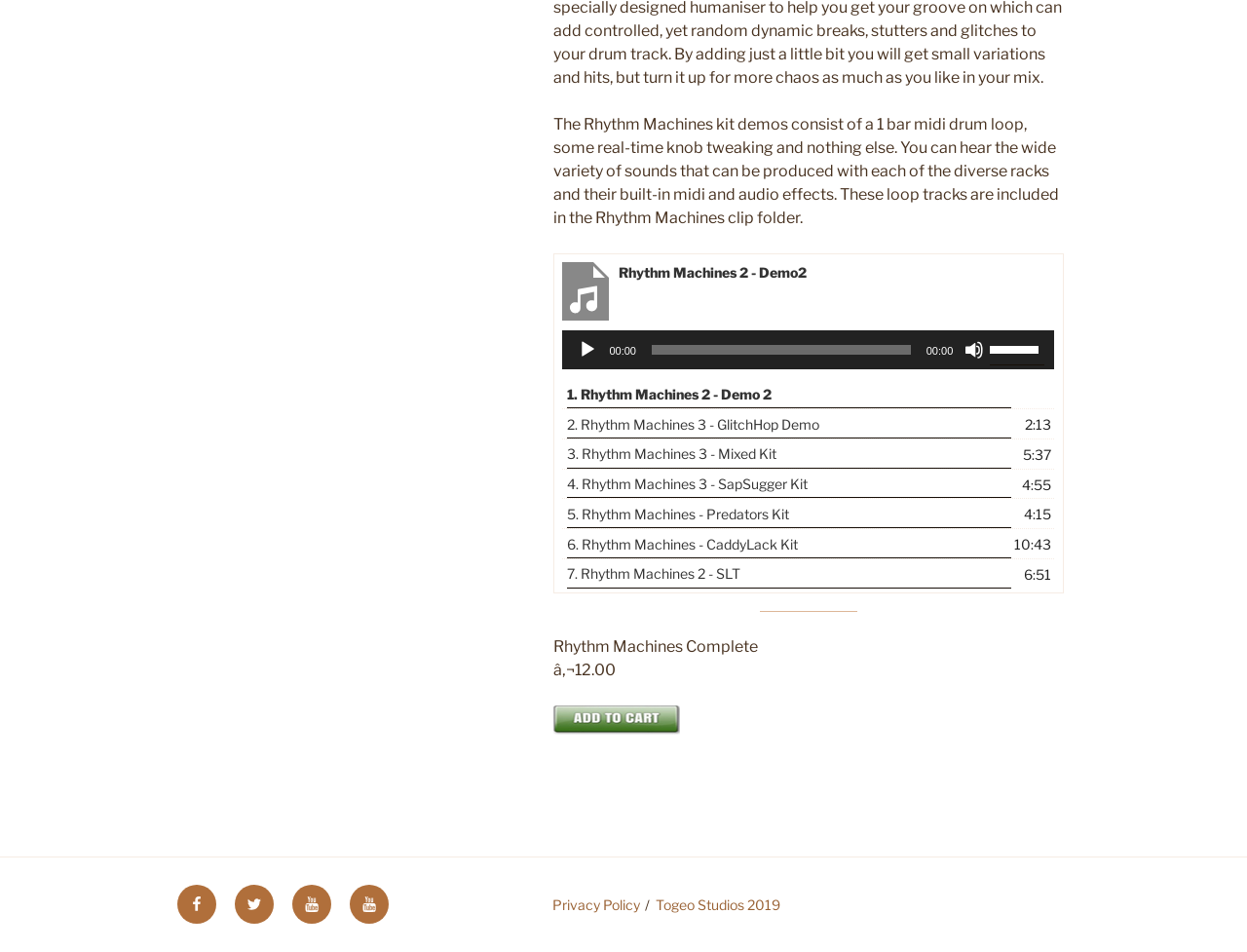Identify the bounding box coordinates for the UI element mentioned here: "Togeo Music". Provide the coordinates as four float values between 0 and 1, i.e., [left, top, right, bottom].

[0.28, 0.929, 0.312, 0.97]